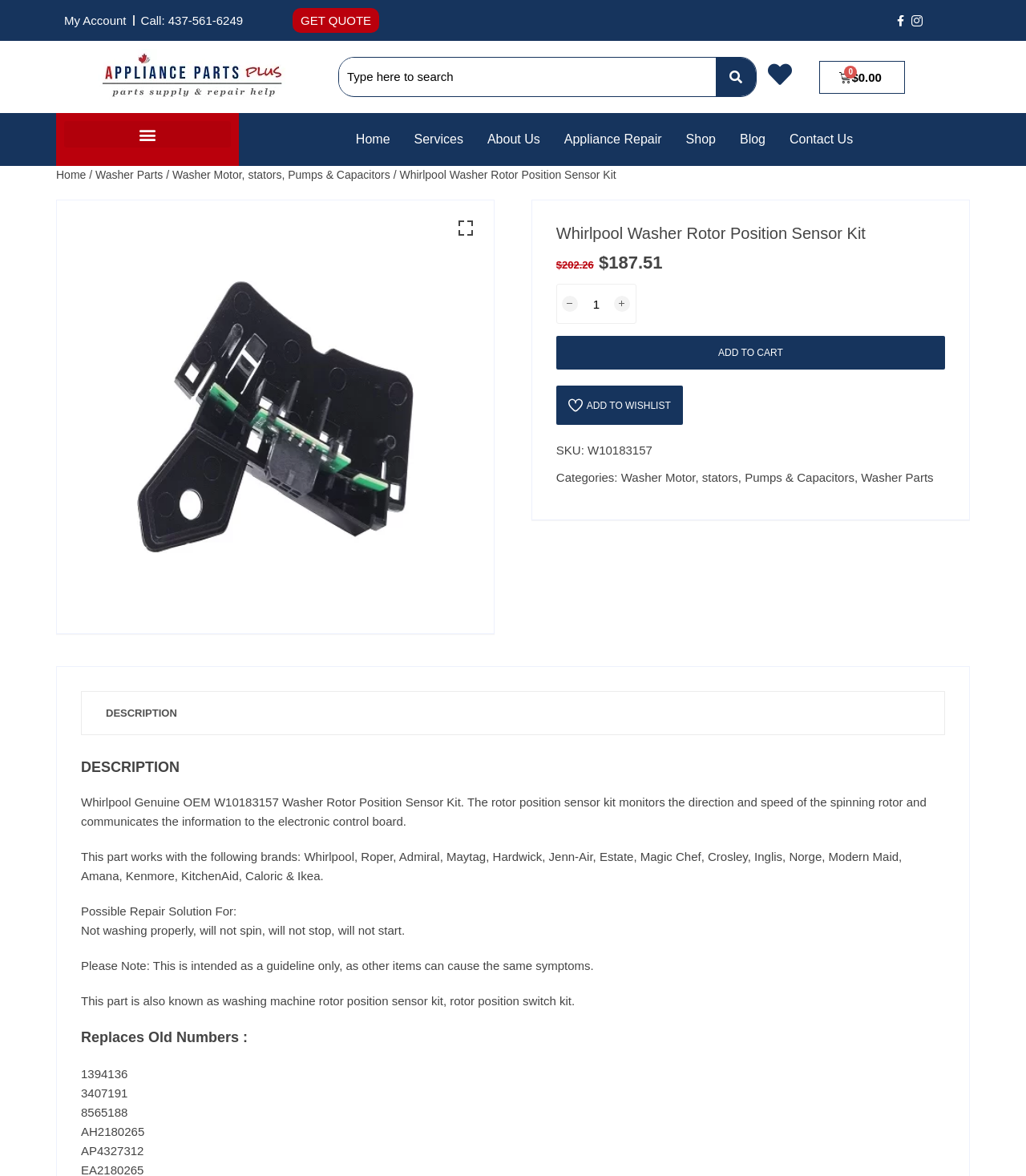Please determine the heading text of this webpage.

Whirlpool Washer Rotor Position Sensor Kit